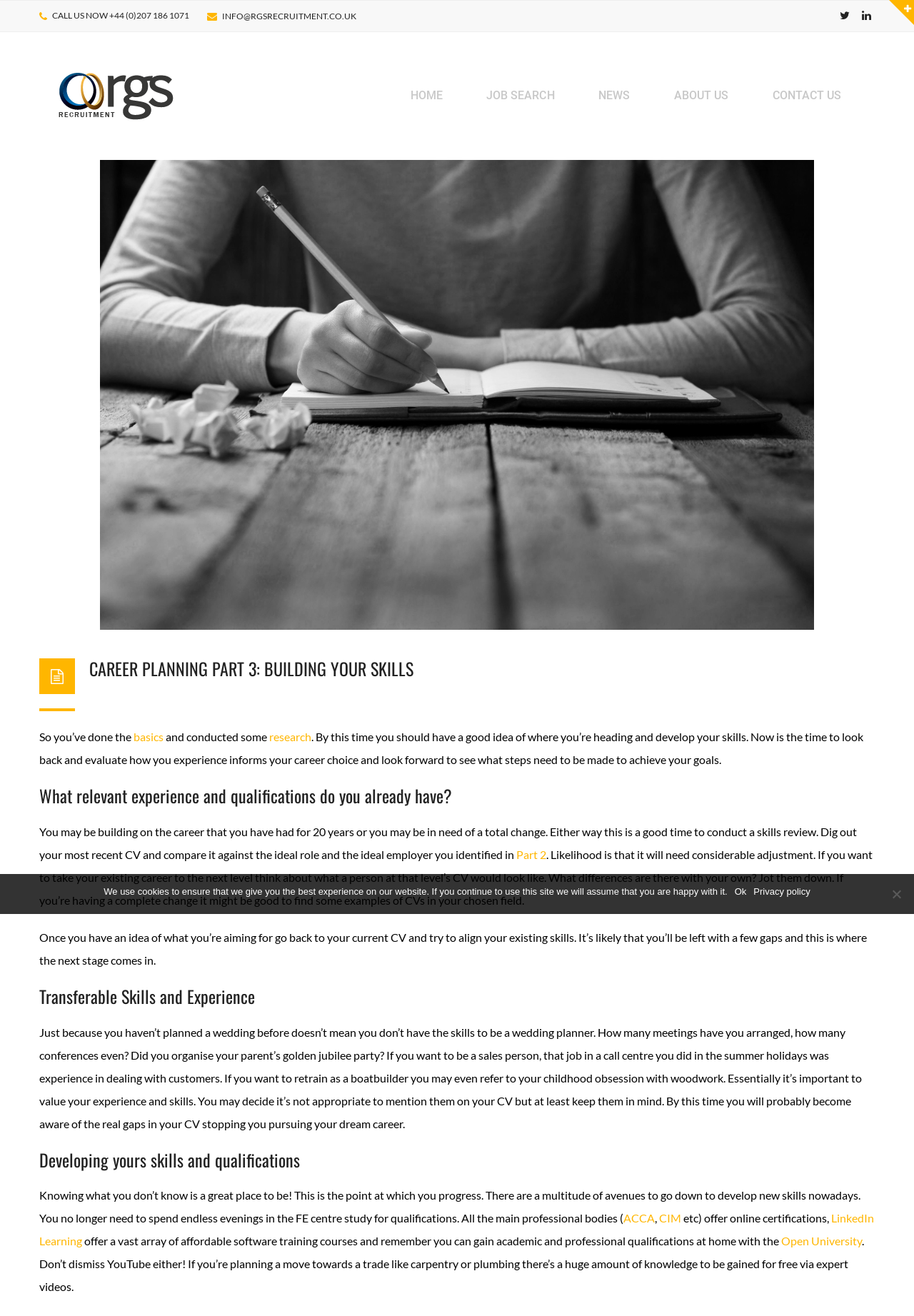Respond to the following question with a brief word or phrase:
What is the address of RGS Recruitment?

The Hub, Fowler Avenue, Farnborough Business Park, Farnborough, Hampshire GU14 7JF